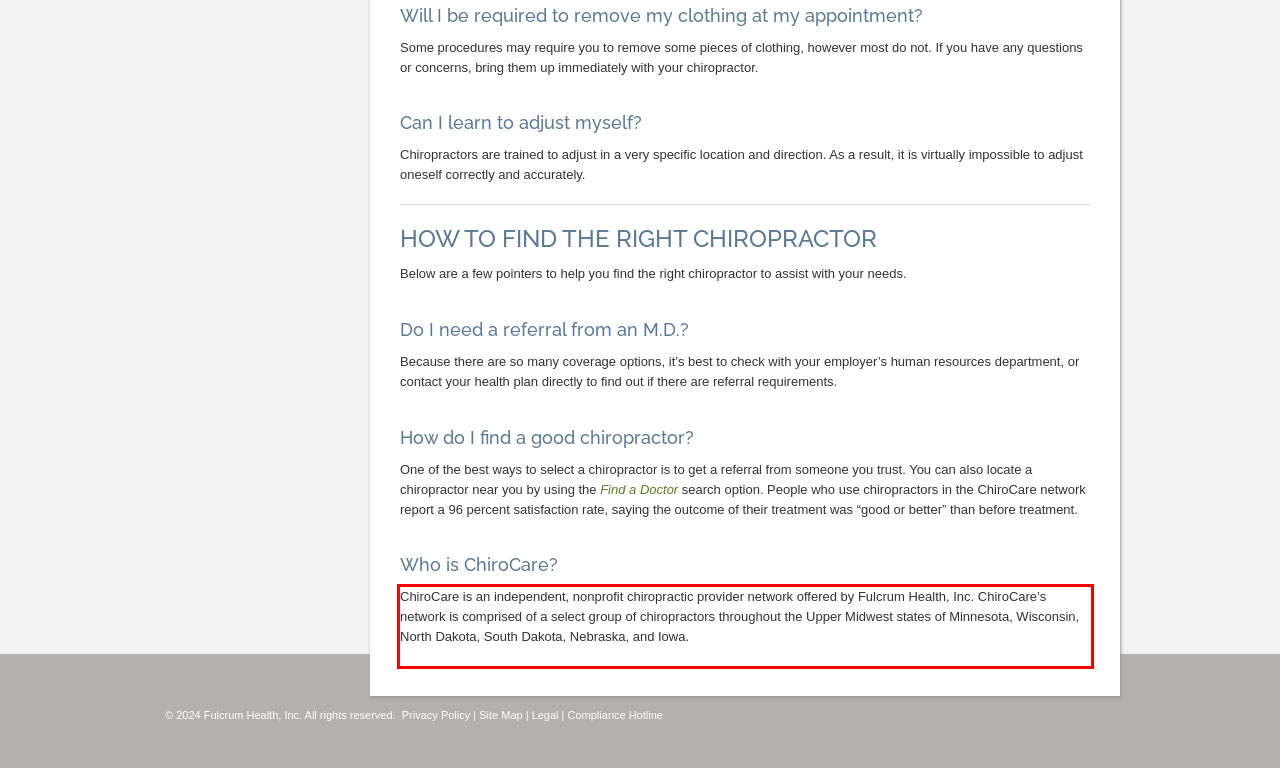You are given a screenshot of a webpage with a UI element highlighted by a red bounding box. Please perform OCR on the text content within this red bounding box.

ChiroCare is an independent, nonprofit chiropractic provider network offered by Fulcrum Health, Inc. ChiroCare’s network is comprised of a select group of chiropractors throughout the Upper Midwest states of Minnesota, Wisconsin, North Dakota, South Dakota, Nebraska, and Iowa.